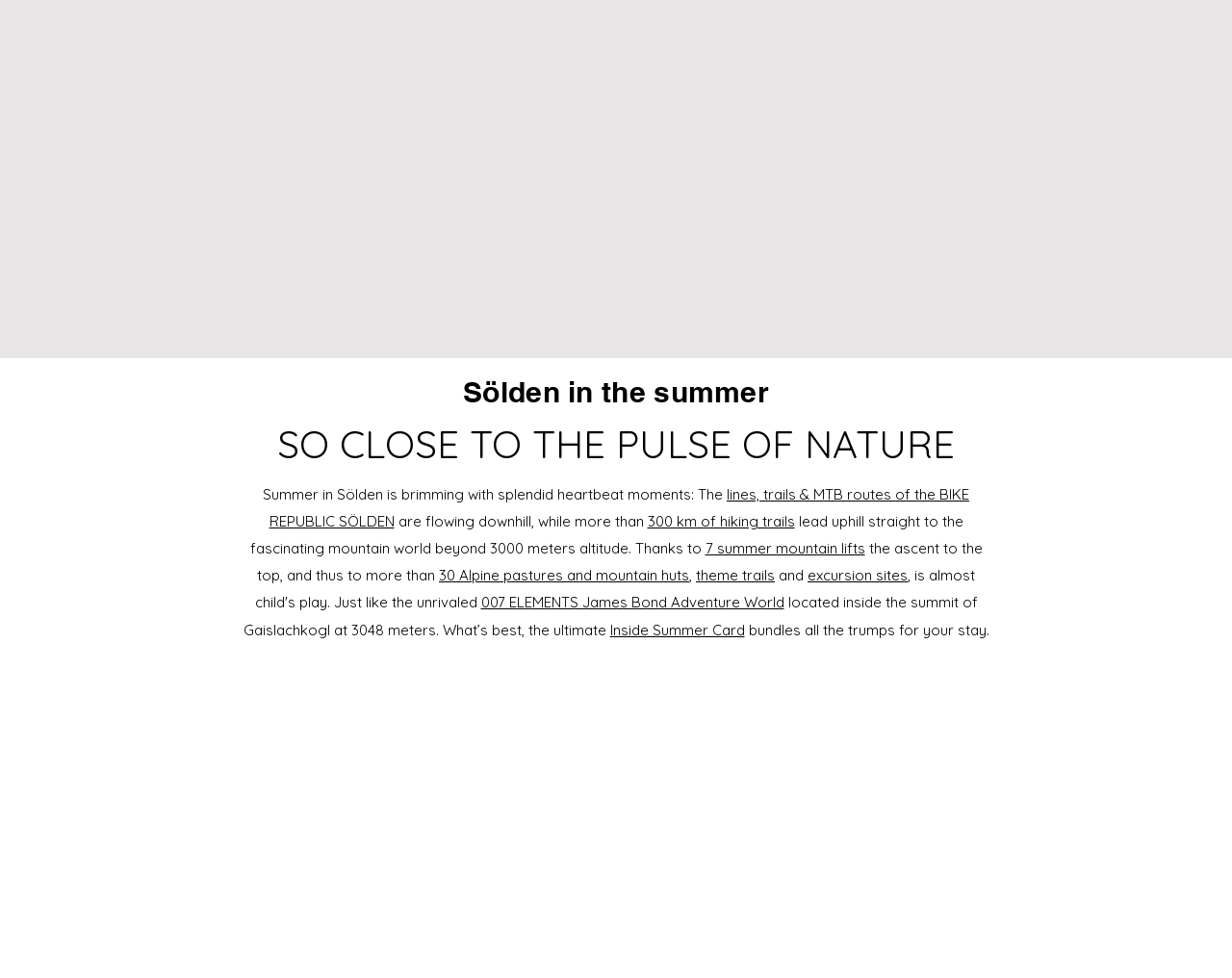Find the UI element described as: "7 summer mountain lifts" and predict its bounding box coordinates. Ensure the coordinates are four float numbers between 0 and 1, [left, top, right, bottom].

[0.572, 0.551, 0.702, 0.57]